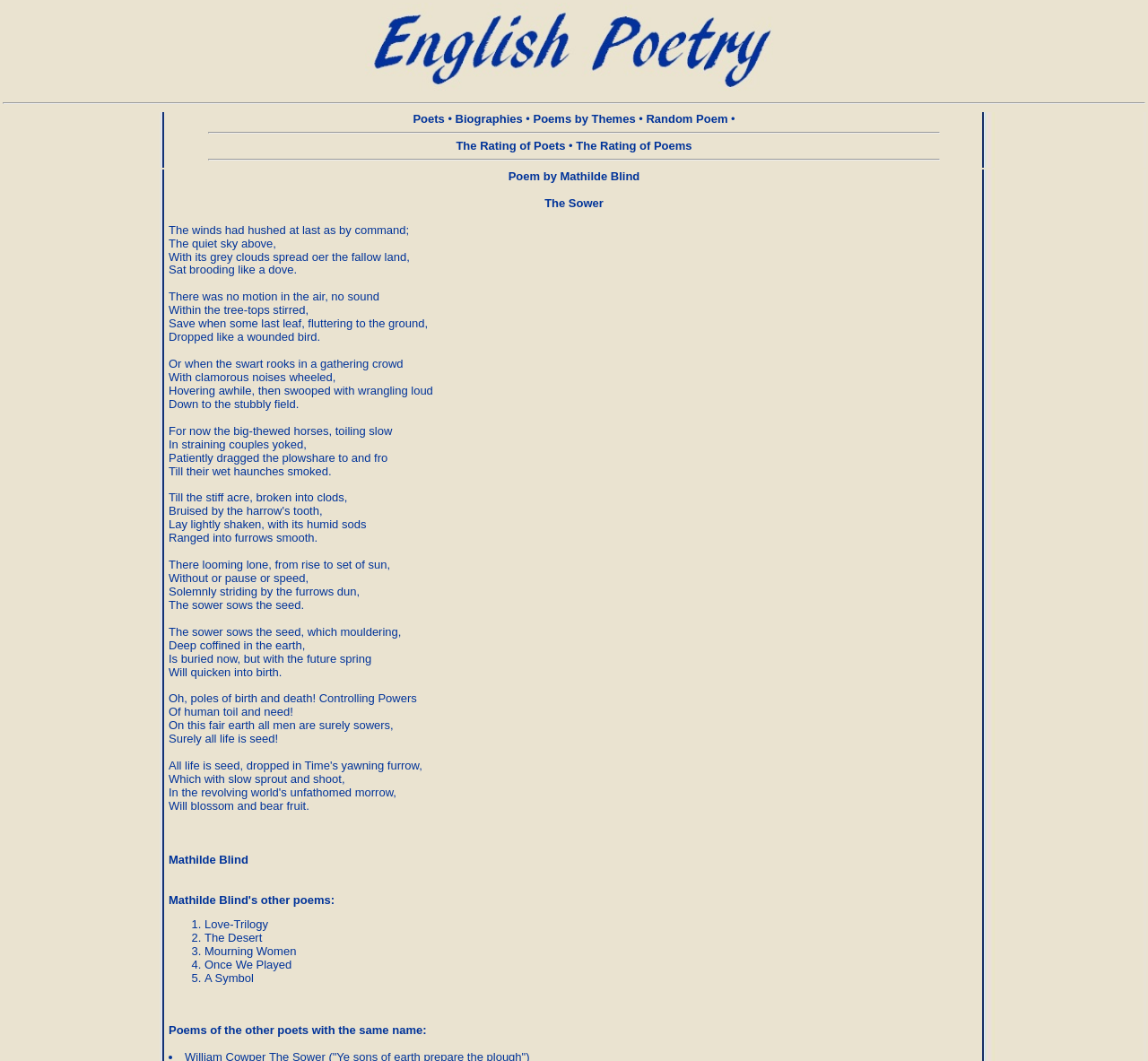Identify the bounding box coordinates for the element you need to click to achieve the following task: "Click on the 'Poets' link". Provide the bounding box coordinates as four float numbers between 0 and 1, in the form [left, top, right, bottom].

[0.36, 0.106, 0.387, 0.118]